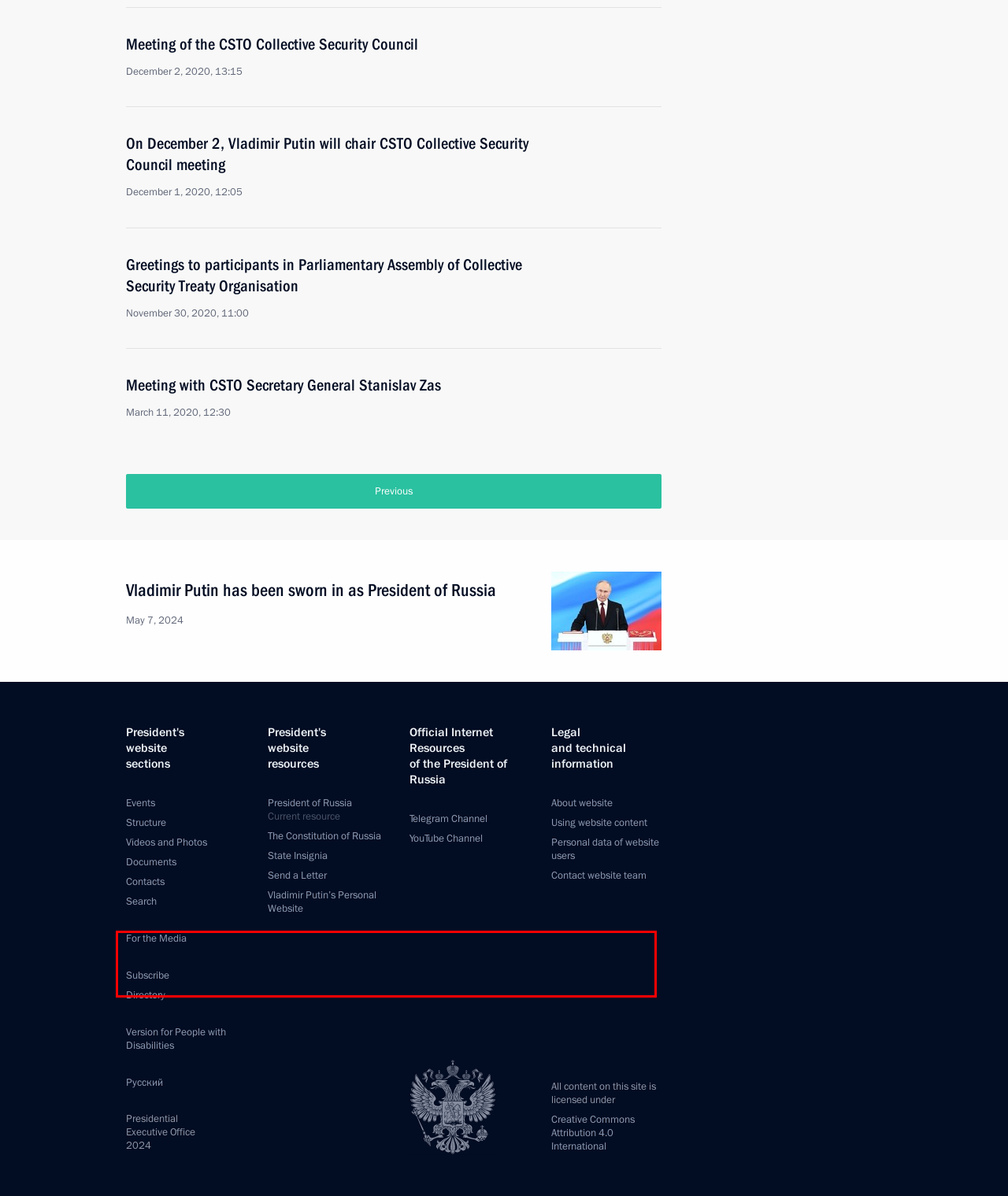You have a webpage screenshot with a red rectangle surrounding a UI element. Extract the text content from within this red bounding box.

The state took these demands into account and acted on them. The government withdrew, prices of LPG fuel have been reduced and frozen. We announced the adoption of a package of practical socio-economic measures and a clear-cut plan of socio-political reforms.